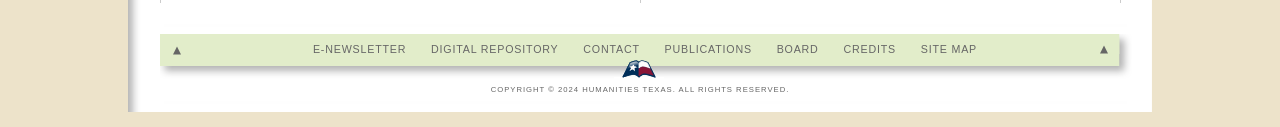Identify the bounding box coordinates necessary to click and complete the given instruction: "Read the 'TOP 4 Replacement Windows in Austin, TX' article".

None